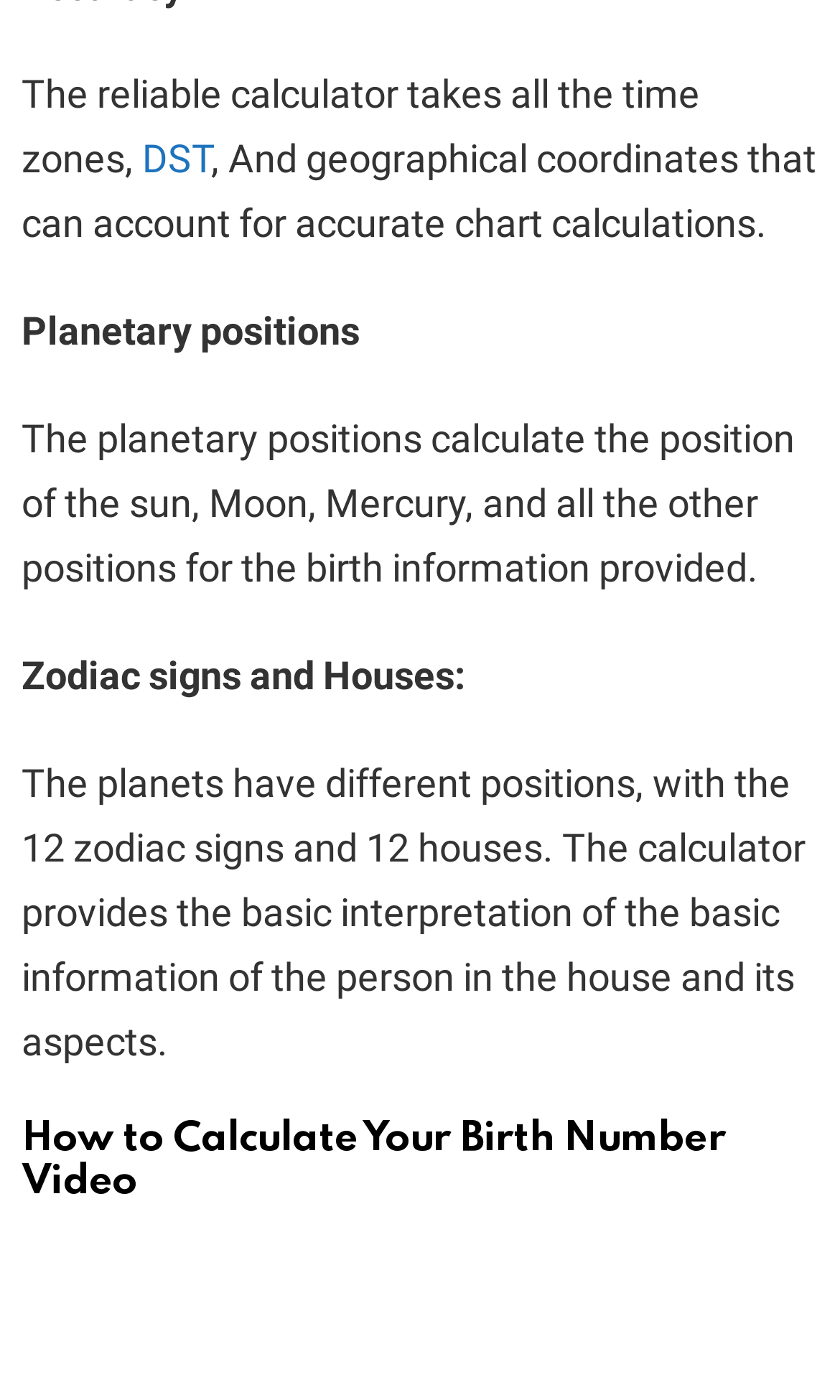How many zodiac signs and houses are there?
Provide a detailed answer to the question using information from the image.

According to the webpage, the planets have different positions, with the 12 zodiac signs and 12 houses, as mentioned in the third paragraph.